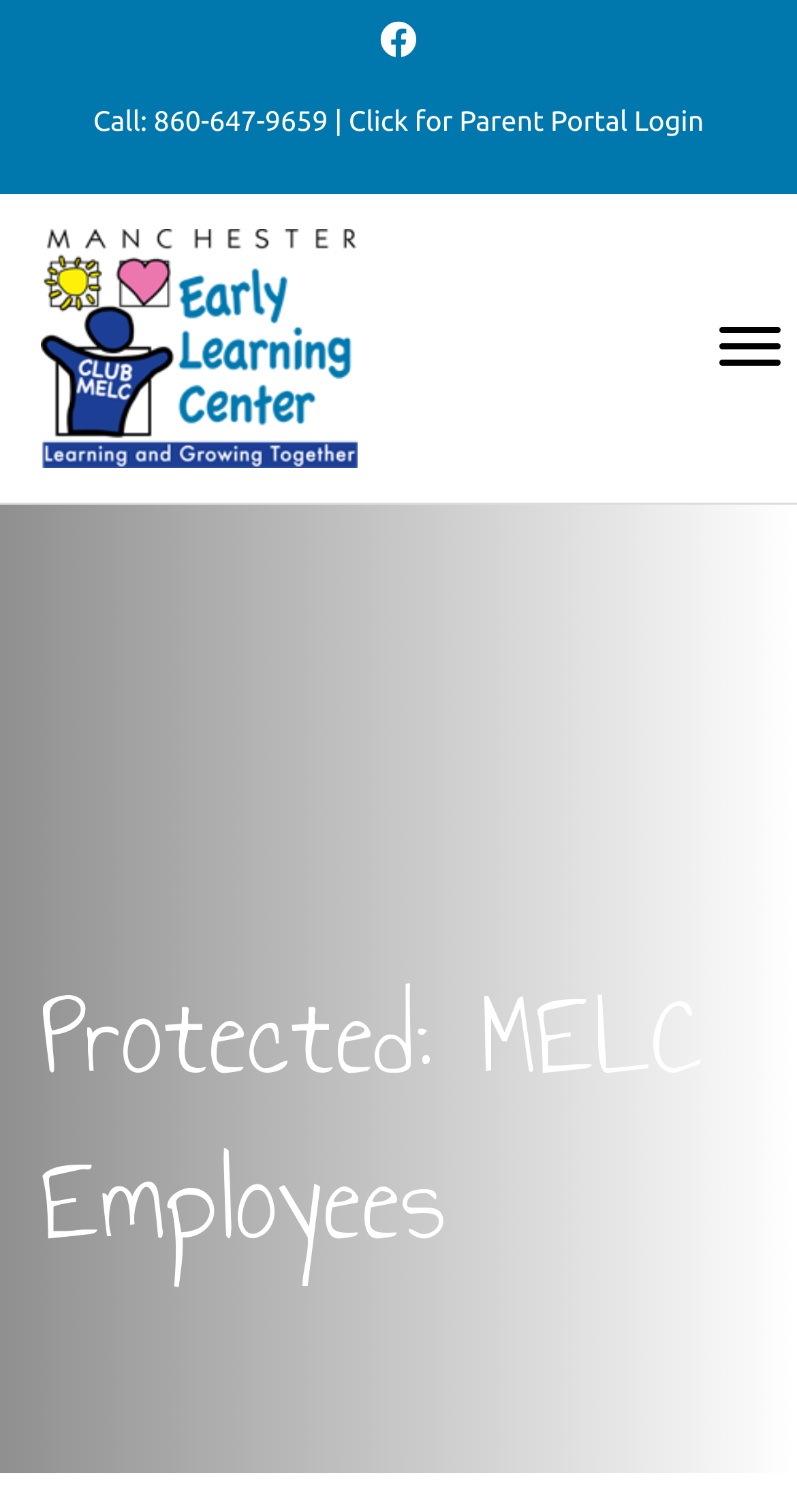Craft a detailed narrative of the webpage's structure and content.

The webpage is about MELC Employees at Manchester Early Learning Center. At the top right corner, there is a Facebook button. Below it, there is a section with contact information, including a "Call:" label, a phone number "860-647-9659", and a separator "|". Next to the phone number, there is a link to the Parent Portal Login. 

On the top left side, there is a logo image, which is also a link. To the right of the logo, there is a Menu button at the top right corner. 

The main content of the webpage is a protected area for MELC Employees, indicated by a heading at the center of the page.